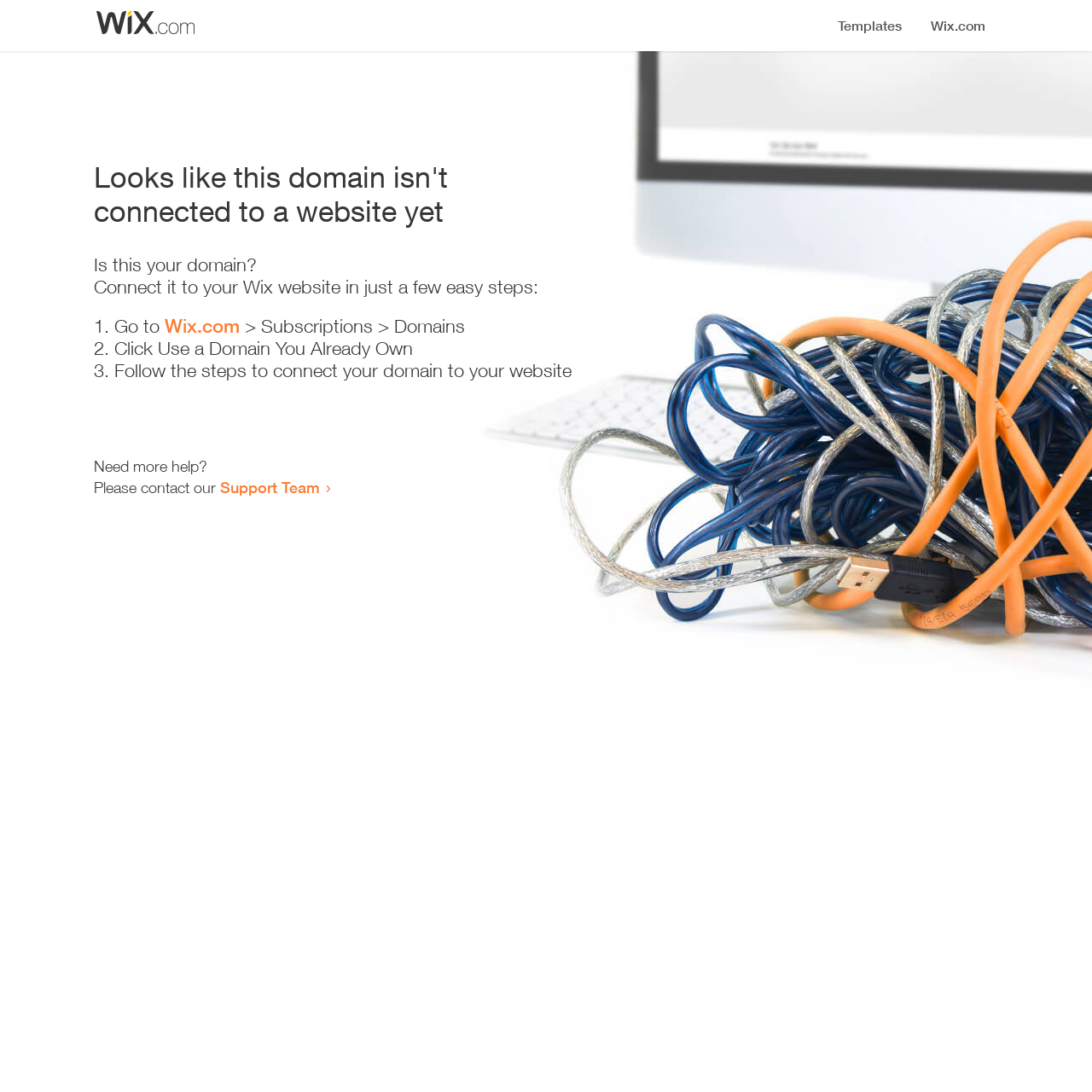Answer with a single word or phrase: 
How many steps to connect the domain?

3